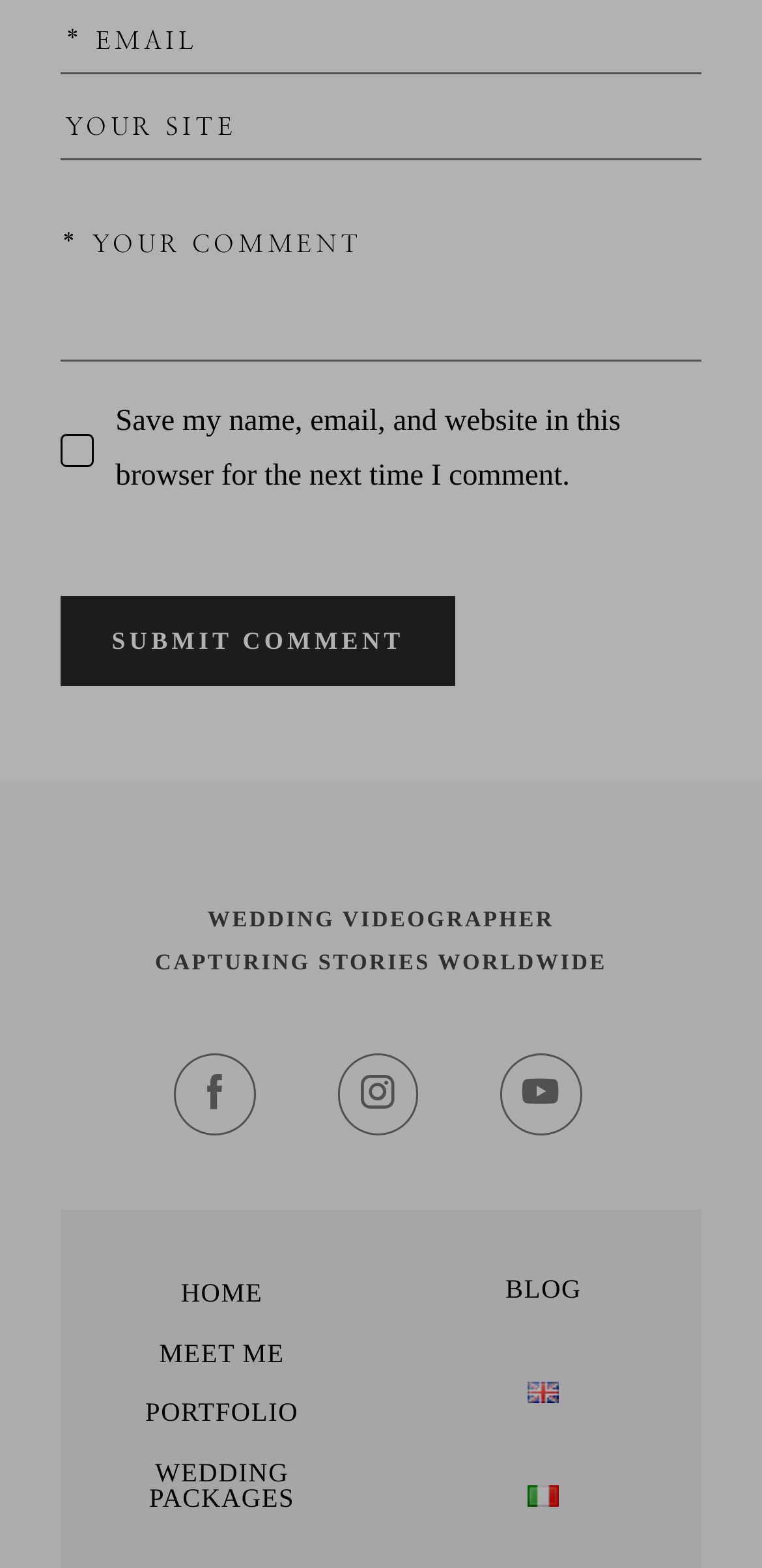Pinpoint the bounding box coordinates of the clickable element needed to complete the instruction: "Visit the blog". The coordinates should be provided as four float numbers between 0 and 1: [left, top, right, bottom].

[0.663, 0.814, 0.763, 0.831]